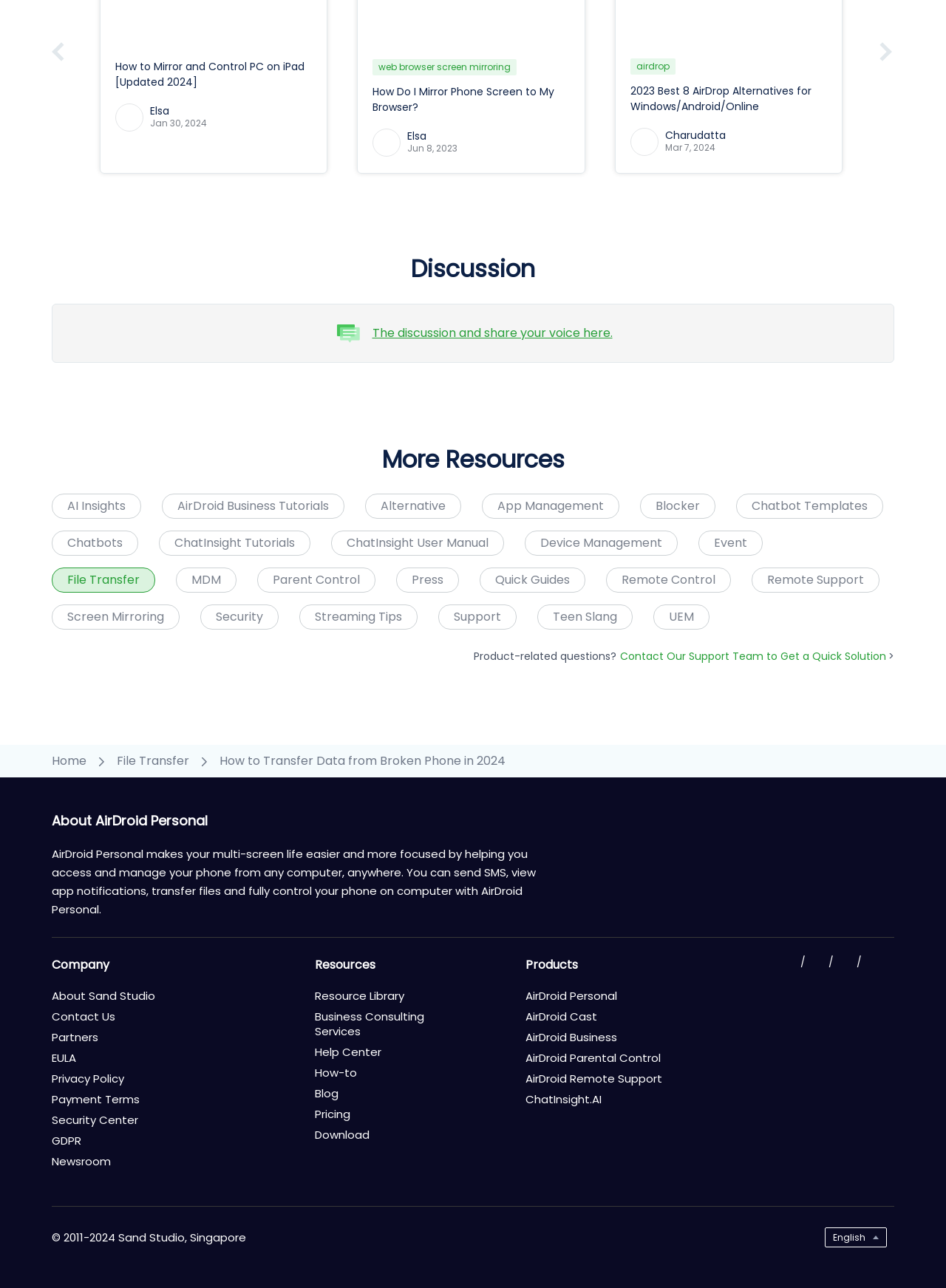Can you pinpoint the bounding box coordinates for the clickable element required for this instruction: "View 'Discussion' section"? The coordinates should be four float numbers between 0 and 1, i.e., [left, top, right, bottom].

[0.434, 0.196, 0.566, 0.221]